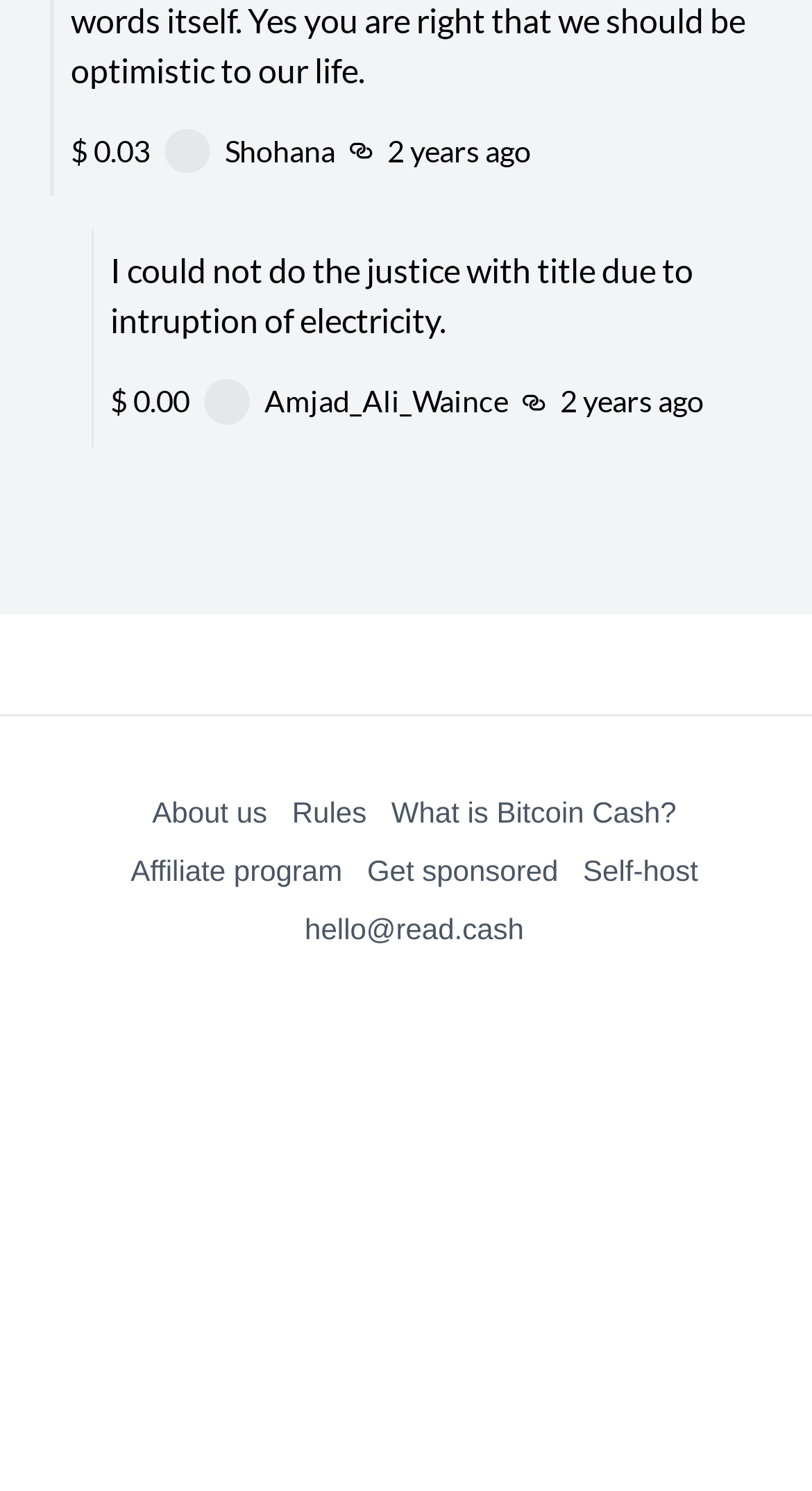What is the contact email address?
Based on the image, answer the question with as much detail as possible.

The contact email address is hello@read.cash, which can be found in the link element with ID 39.